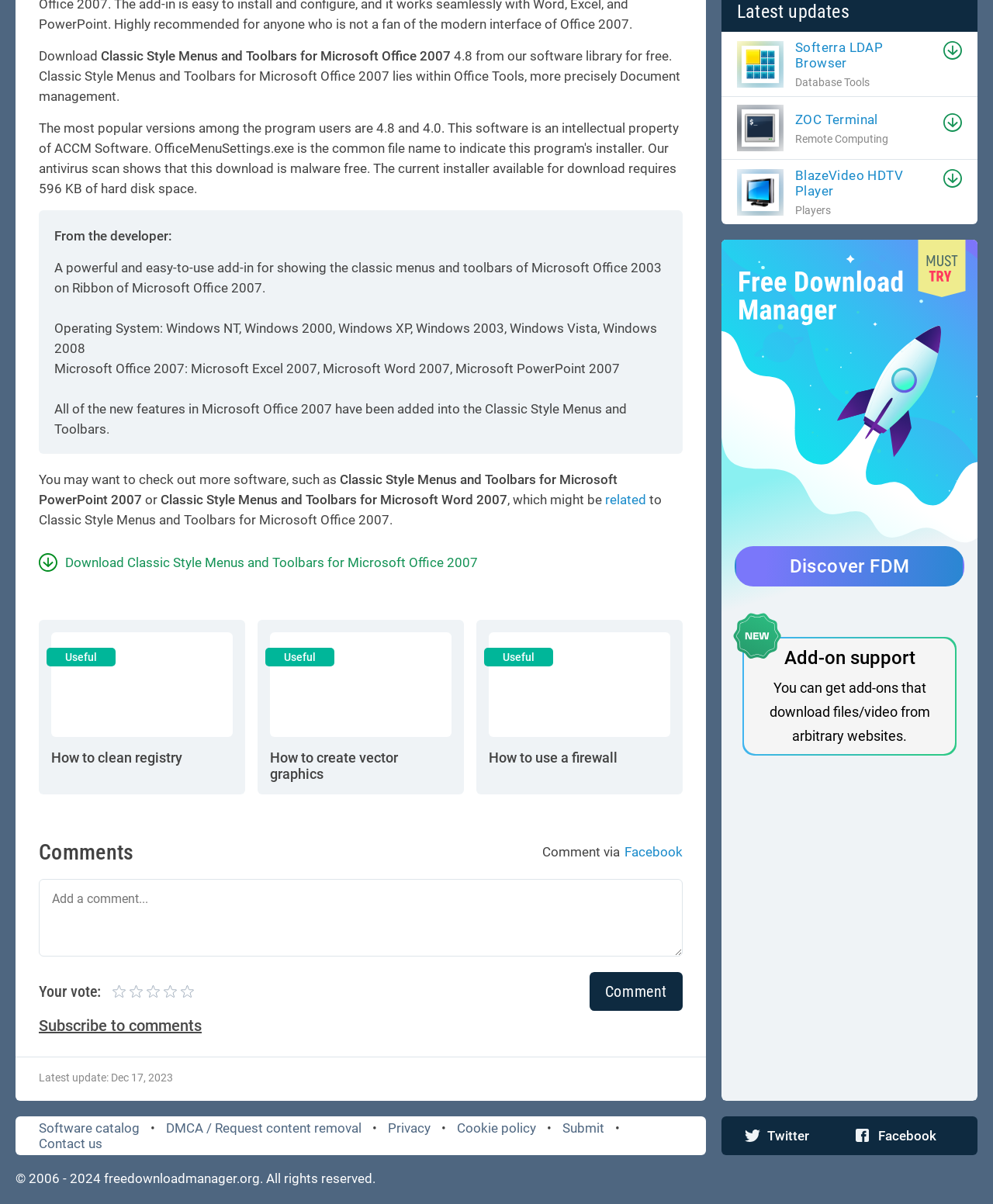What is the name of the software being described?
Refer to the image and answer the question using a single word or phrase.

Classic Style Menus and Toolbars for Microsoft Office 2007